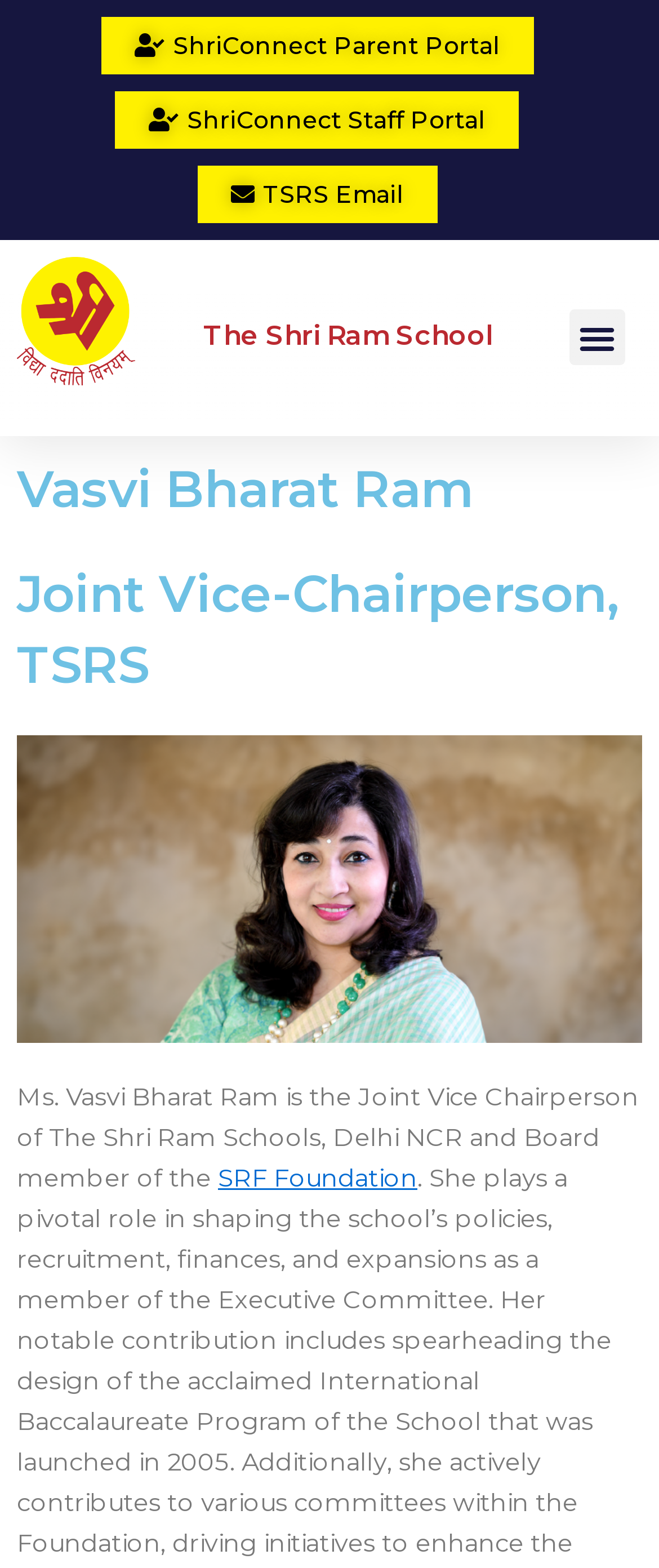Locate the bounding box for the described UI element: "just some notes.". Ensure the coordinates are four float numbers between 0 and 1, formatted as [left, top, right, bottom].

None